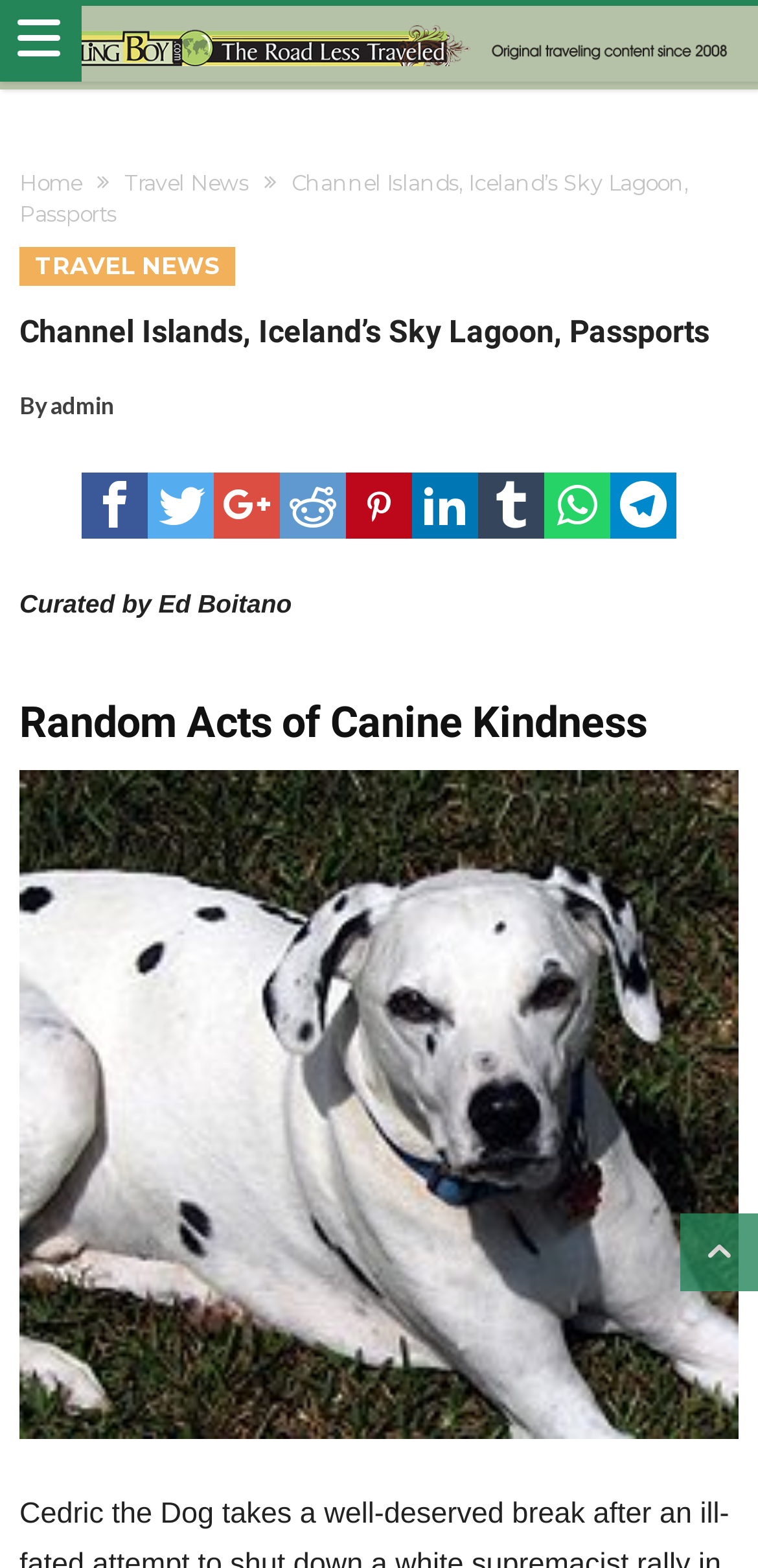Extract the top-level heading from the webpage and provide its text.

Channel Islands, Iceland’s Sky Lagoon, Passports